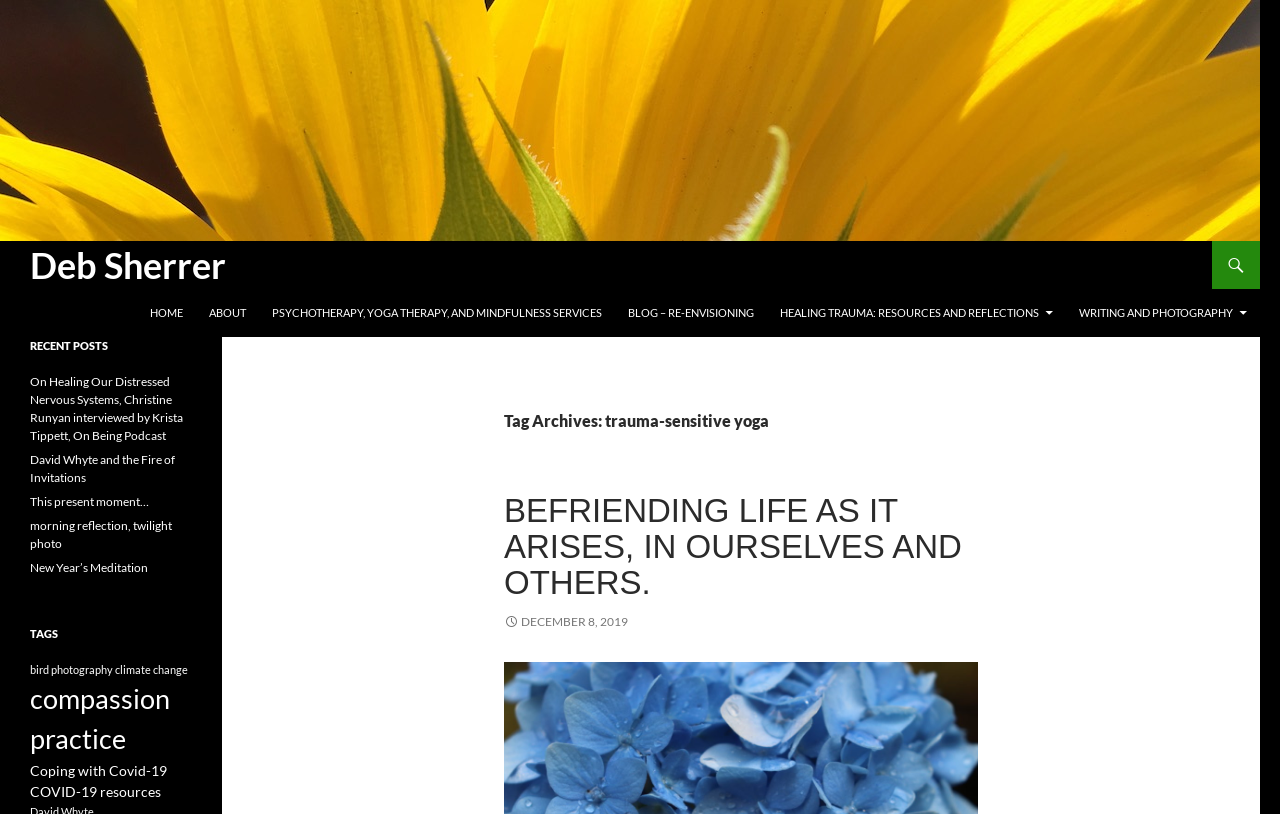Locate the bounding box coordinates of the clickable part needed for the task: "go to the blog page".

[0.481, 0.355, 0.598, 0.414]